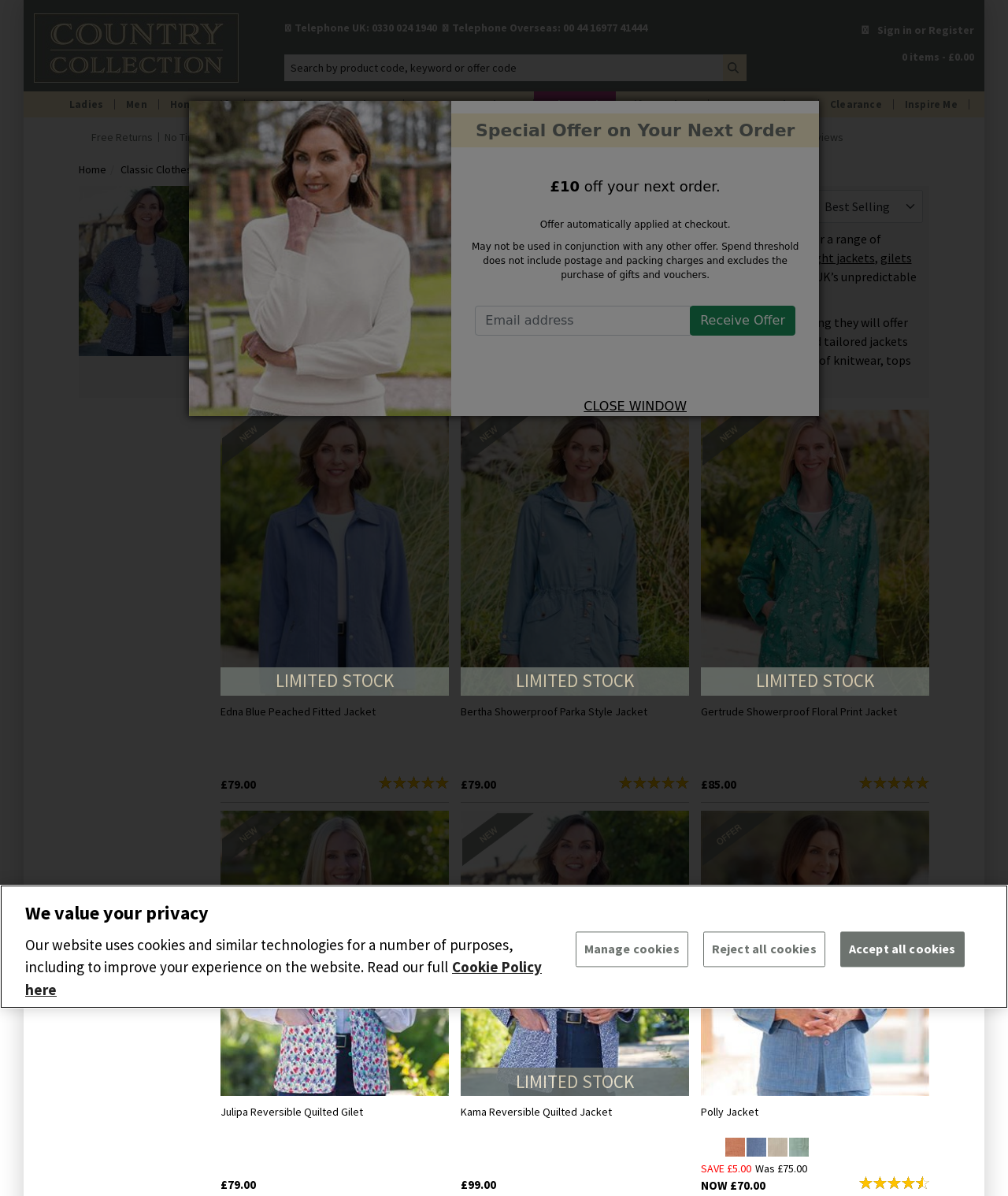Determine the bounding box coordinates of the section I need to click to execute the following instruction: "Click the '← Previous Post' link". Provide the coordinates as four float numbers between 0 and 1, i.e., [left, top, right, bottom].

None